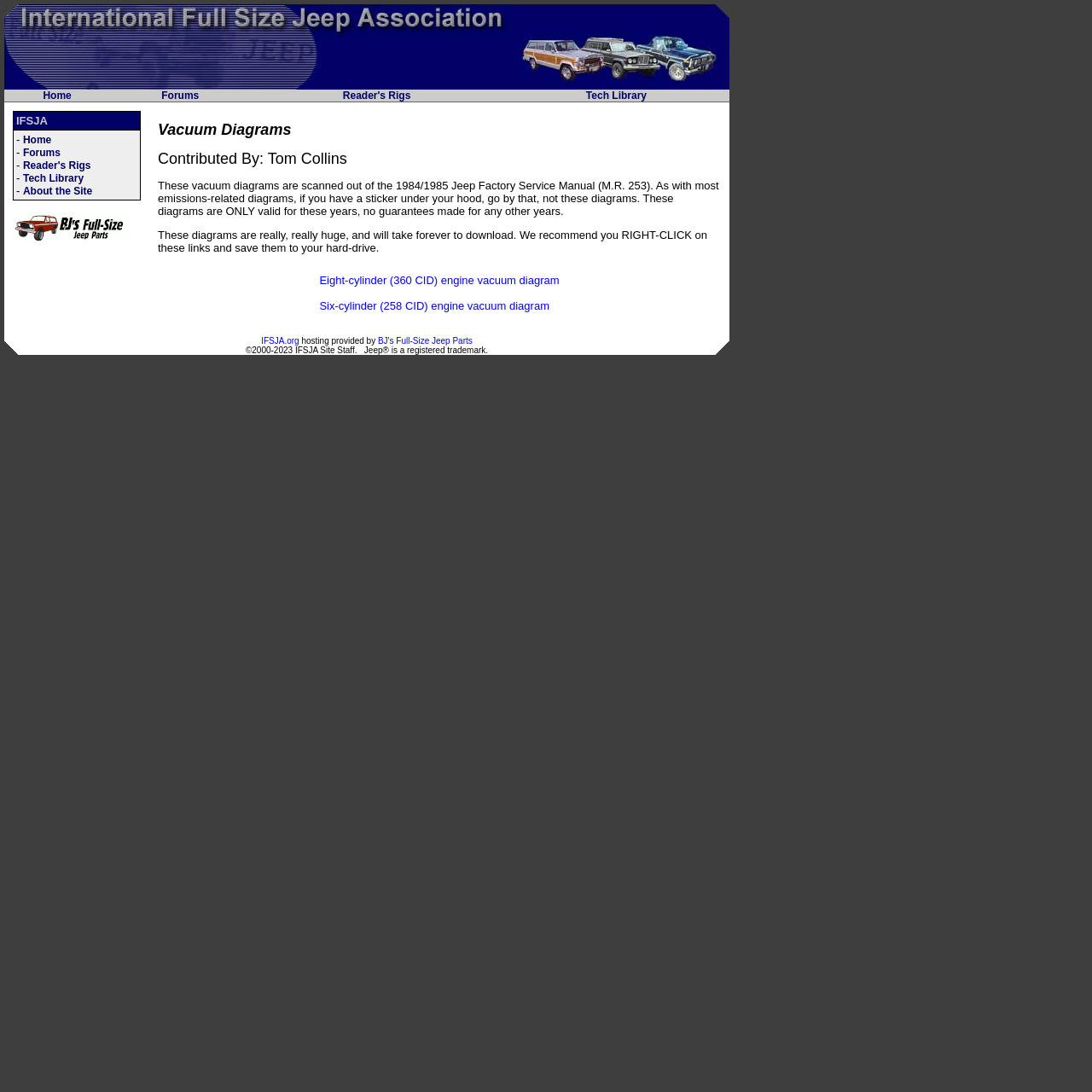What type of engines do the vacuum diagrams support?
Based on the image, respond with a single word or phrase.

Eight-cylinder and Six-cylinder